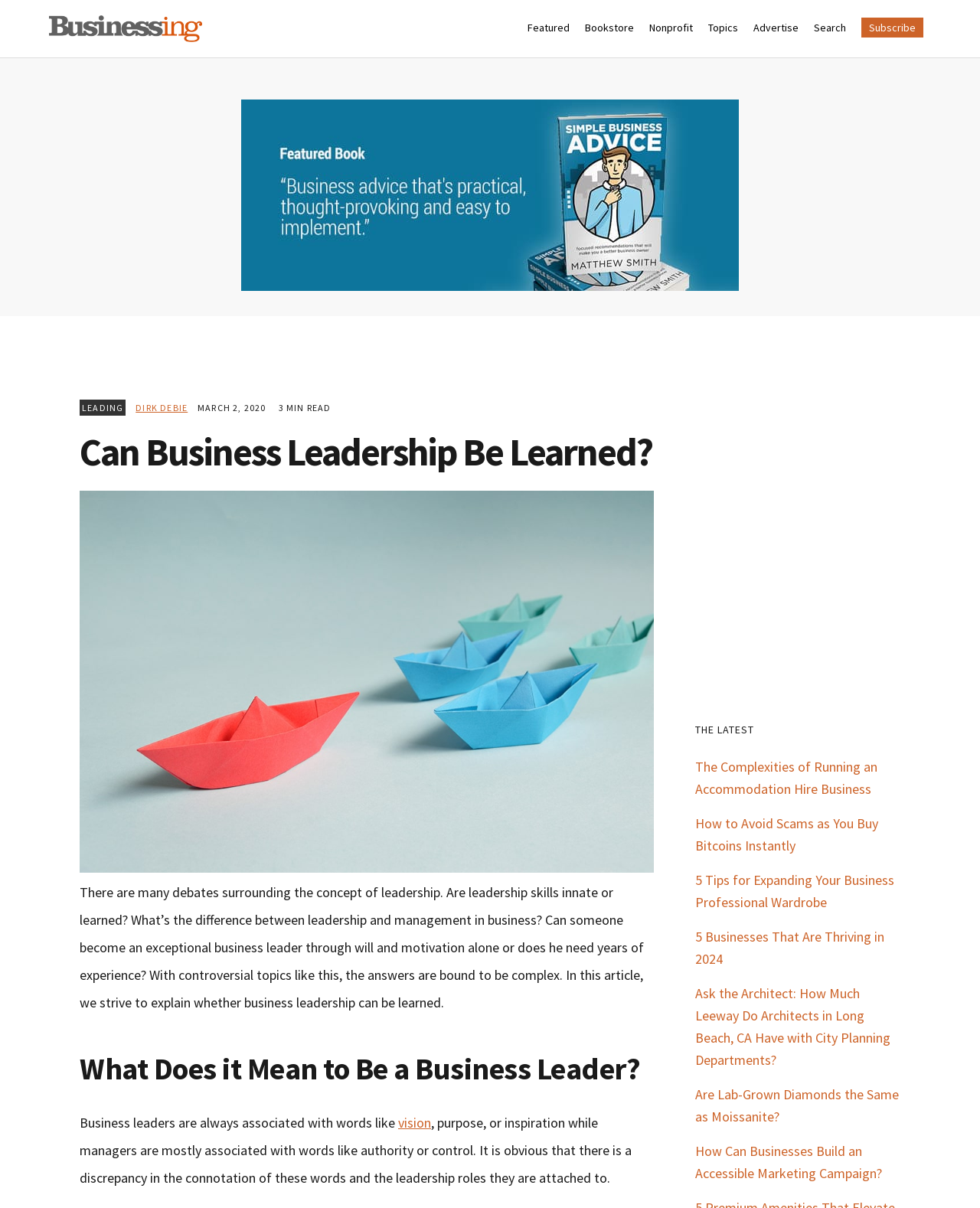Offer an in-depth caption of the entire webpage.

The webpage is an article from Businessing Magazine, titled "Can Business Leadership Be Learned?" The top section of the page features a navigation menu with a link to subscribe, and a prominent link to the magazine's homepage. Below this, there is a large image of a book titled "Small Business Advice Book" with a corresponding link.

The main content of the article begins with a heading that spans almost the entire width of the page. The article's introduction discusses the concept of leadership, asking questions about whether leadership skills are innate or learned, and what the difference is between leadership and management in business.

The article is divided into sections, with headings that break up the content. The first section, "What Does it Mean to Be a Business Leader?", explores the connotations of words associated with business leaders and managers. The text explains that business leaders are often associated with words like vision, purpose, or inspiration, while managers are associated with words like authority or control.

To the right of the main content, there is a sidebar with a heading "THE LATEST" that features a list of links to other articles on the website. These articles cover a range of topics, including running an accommodation hire business, avoiding scams when buying bitcoins, expanding a business professional wardrobe, and more.

Overall, the webpage is well-organized and easy to navigate, with clear headings and concise text that breaks up the content into manageable sections.